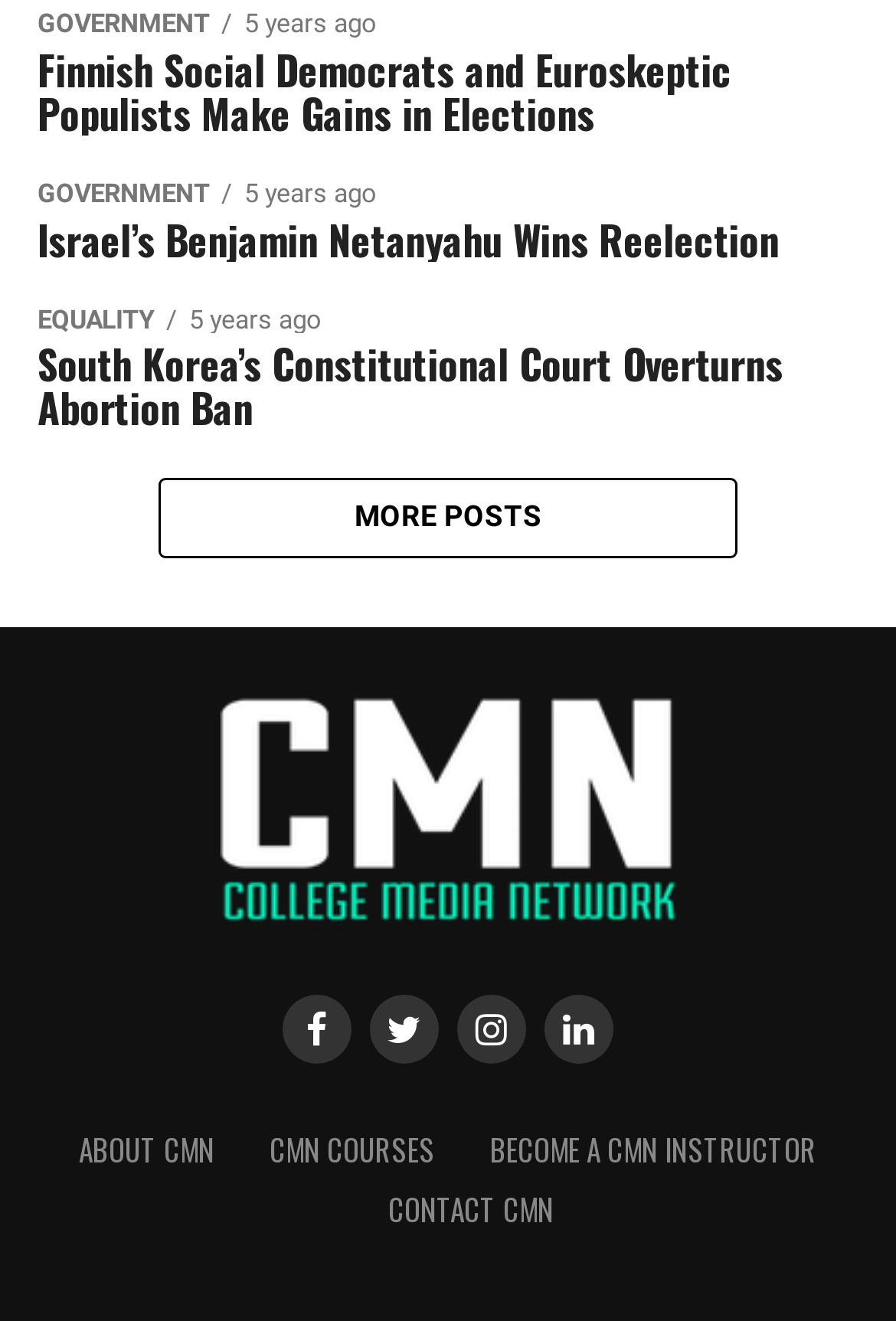Please answer the following question using a single word or phrase: What is the name of the organization?

College Media Network